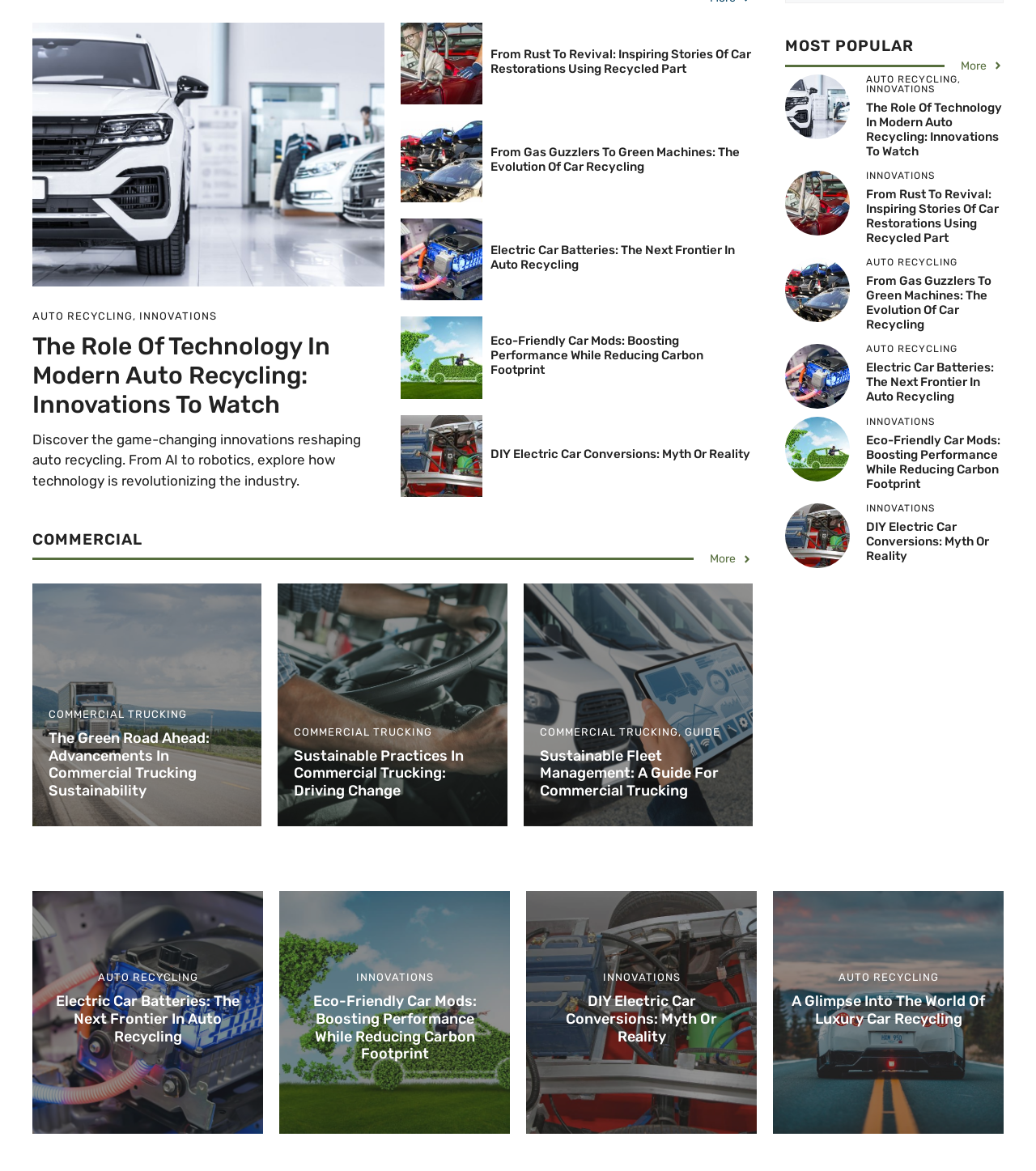Identify the bounding box of the HTML element described here: "Archives". Provide the coordinates as four float numbers between 0 and 1: [left, top, right, bottom].

None